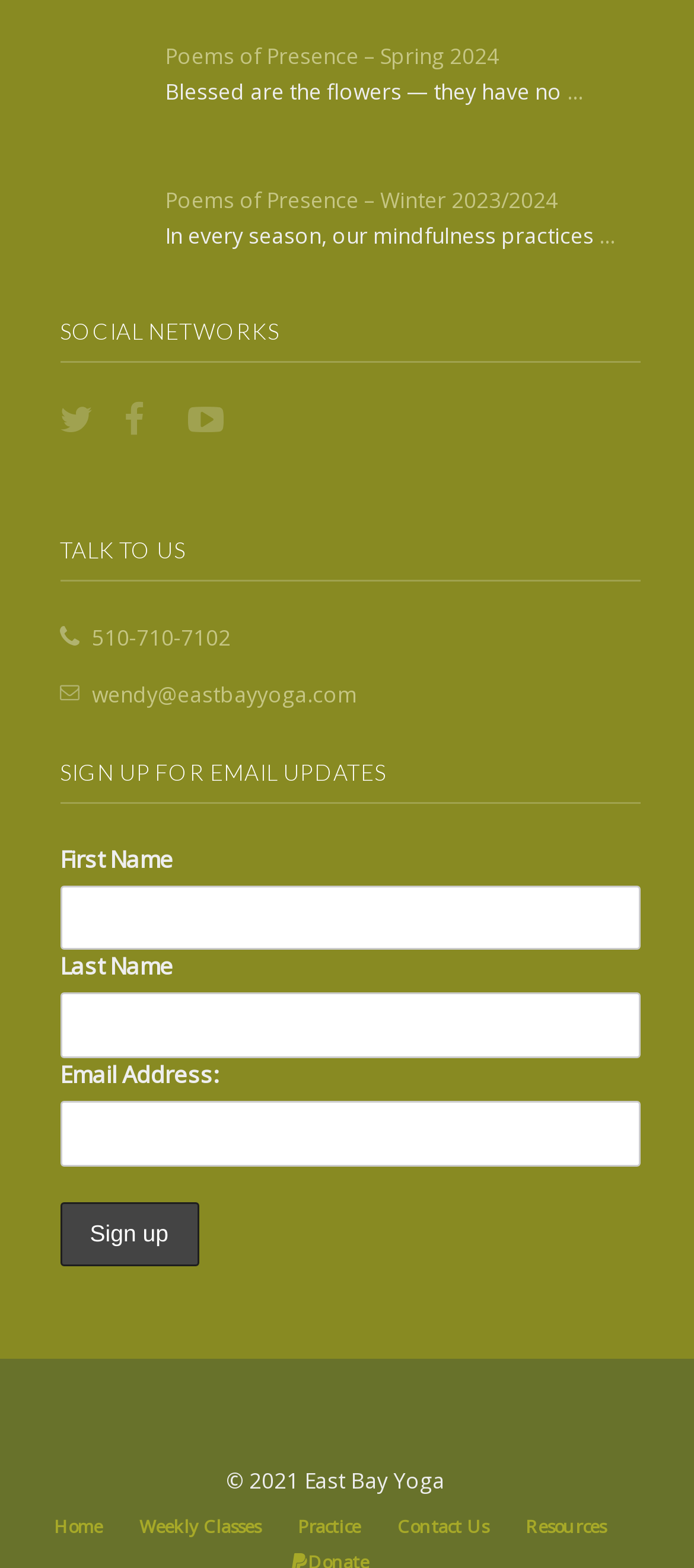Answer the question with a brief word or phrase:
What is the phone number to talk to?

510-710-7102